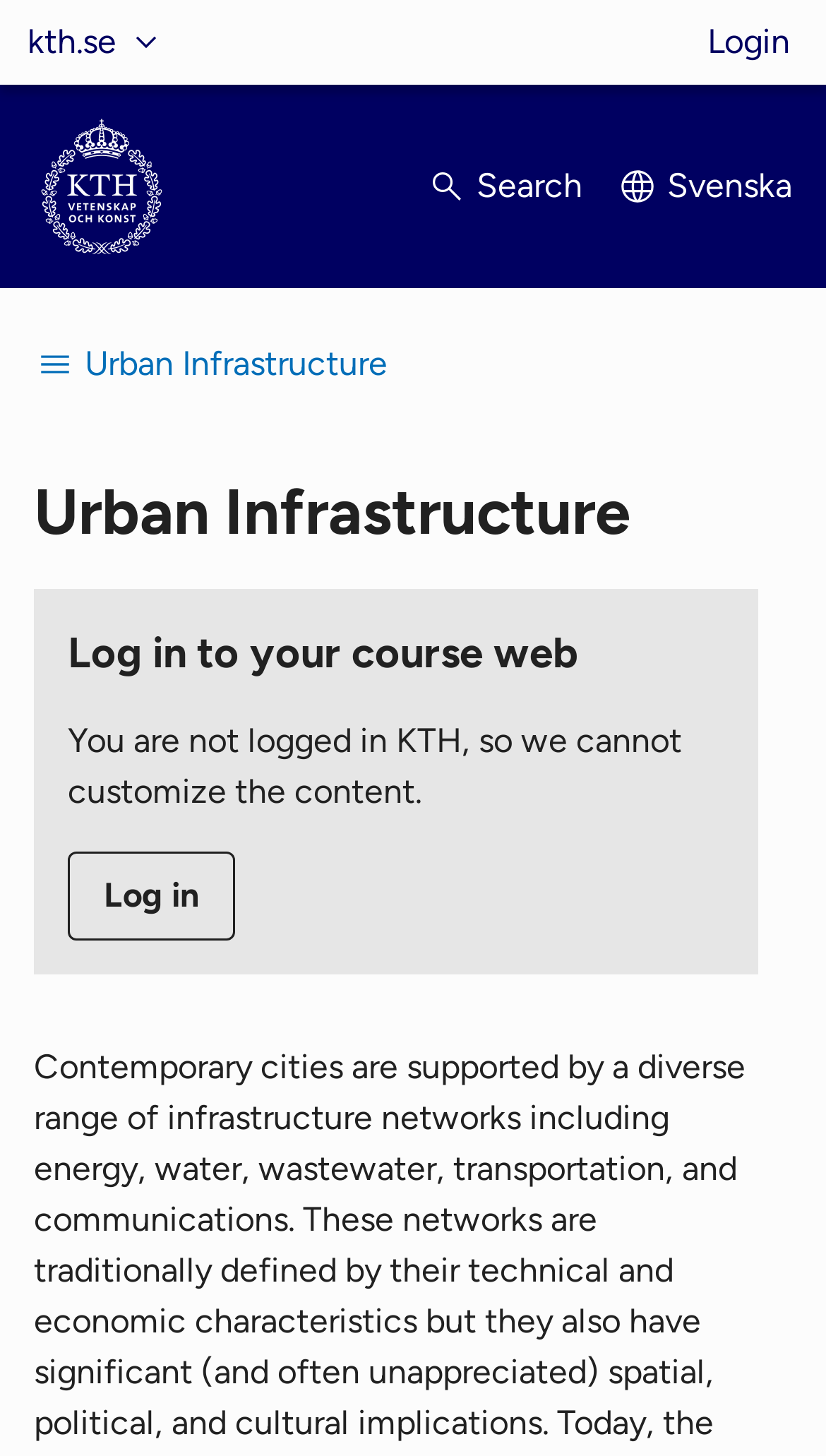What is the text of the first link on the page?
Answer the question with a detailed and thorough explanation.

The first link on the page is identified by its OCR text as 'Login', which is located at the top-right corner of the page with a bounding box of [0.856, 0.0, 0.956, 0.058].